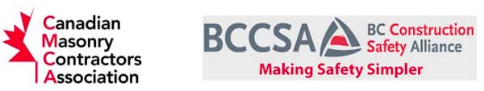What is the slogan of the BCCSA?
Using the information from the image, provide a comprehensive answer to the question.

The BCCSA logo features a triangular symbol alongside the slogan 'Making Safety Simpler', emphasizing their dedication to improving workplace safety practices.